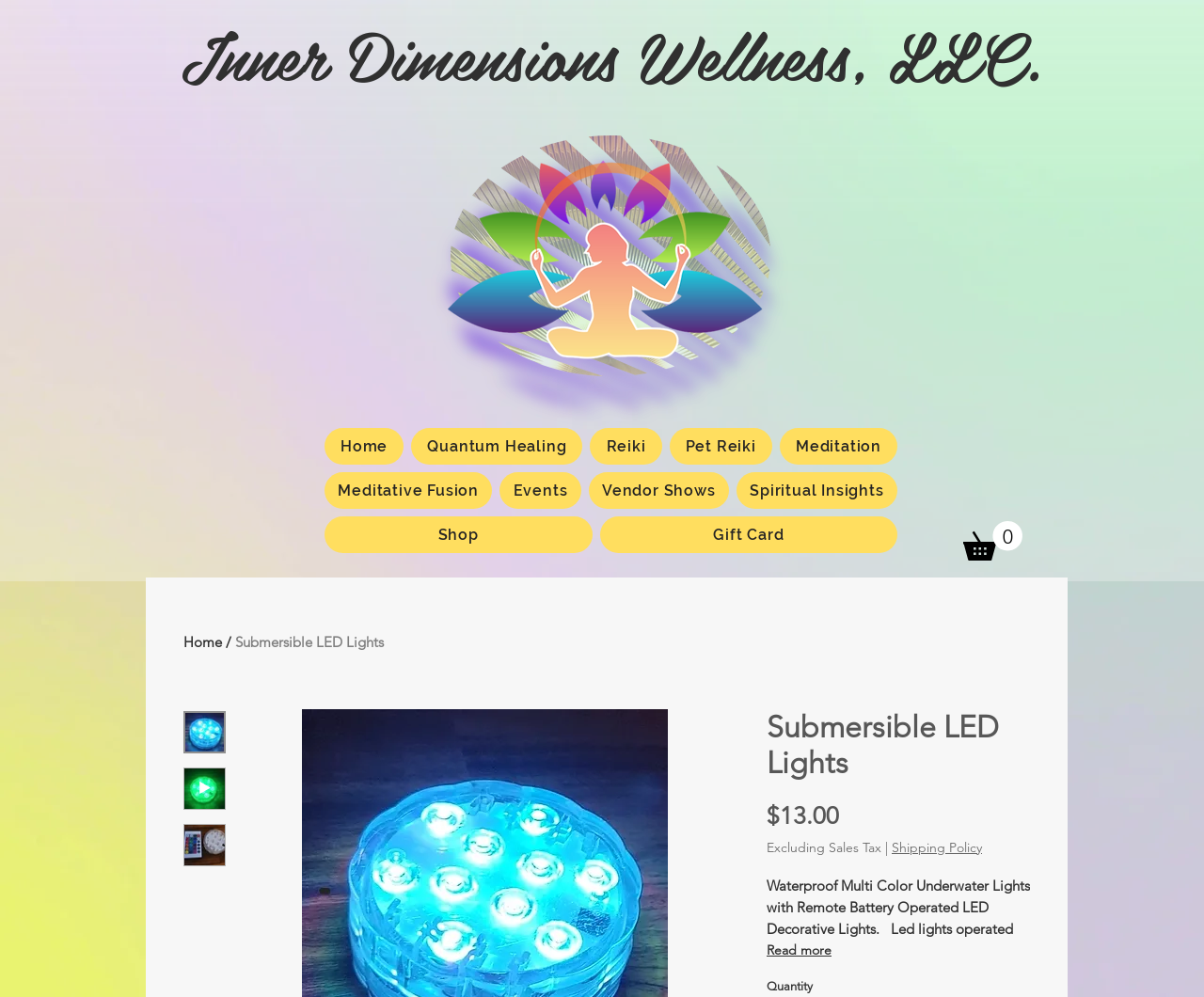Identify and extract the main heading from the webpage.

Inner Dimensions Wellness, LLC.